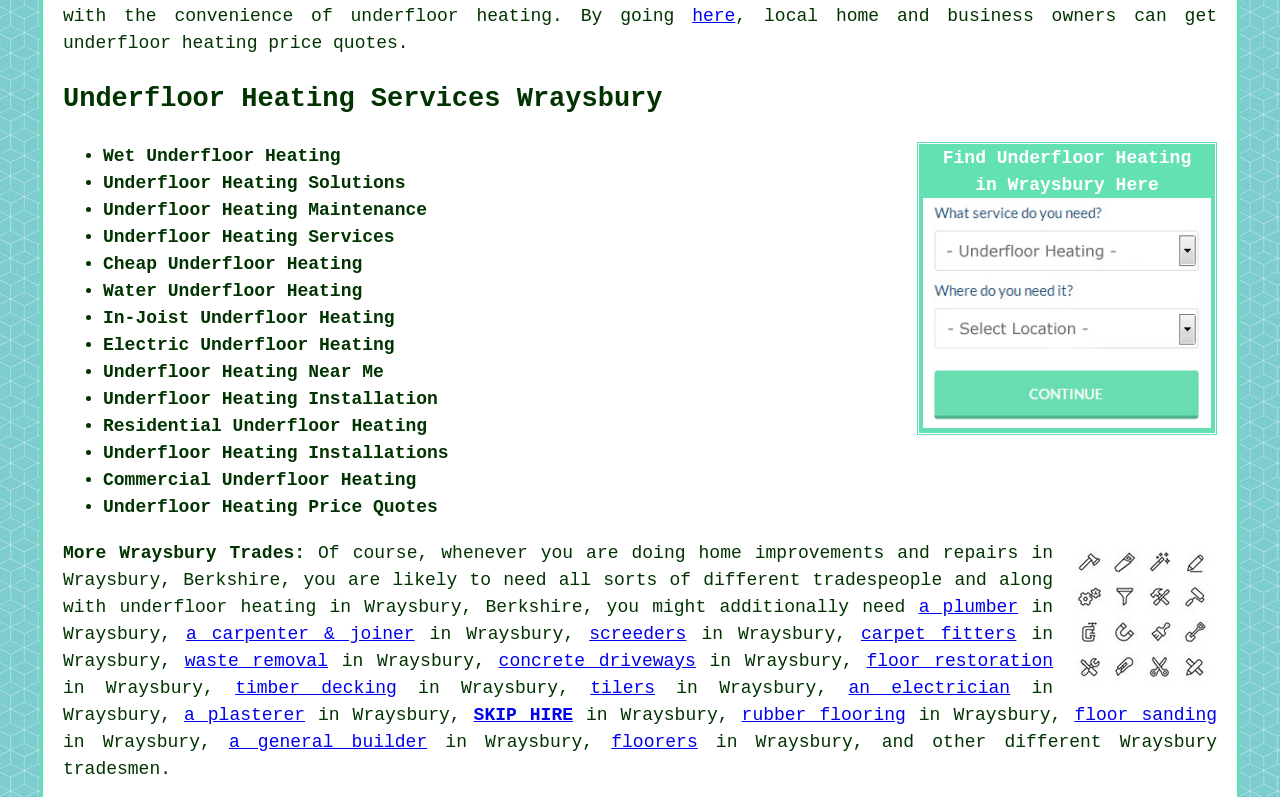Find the bounding box coordinates for the UI element that matches this description: "a plasterer".

[0.144, 0.885, 0.238, 0.91]